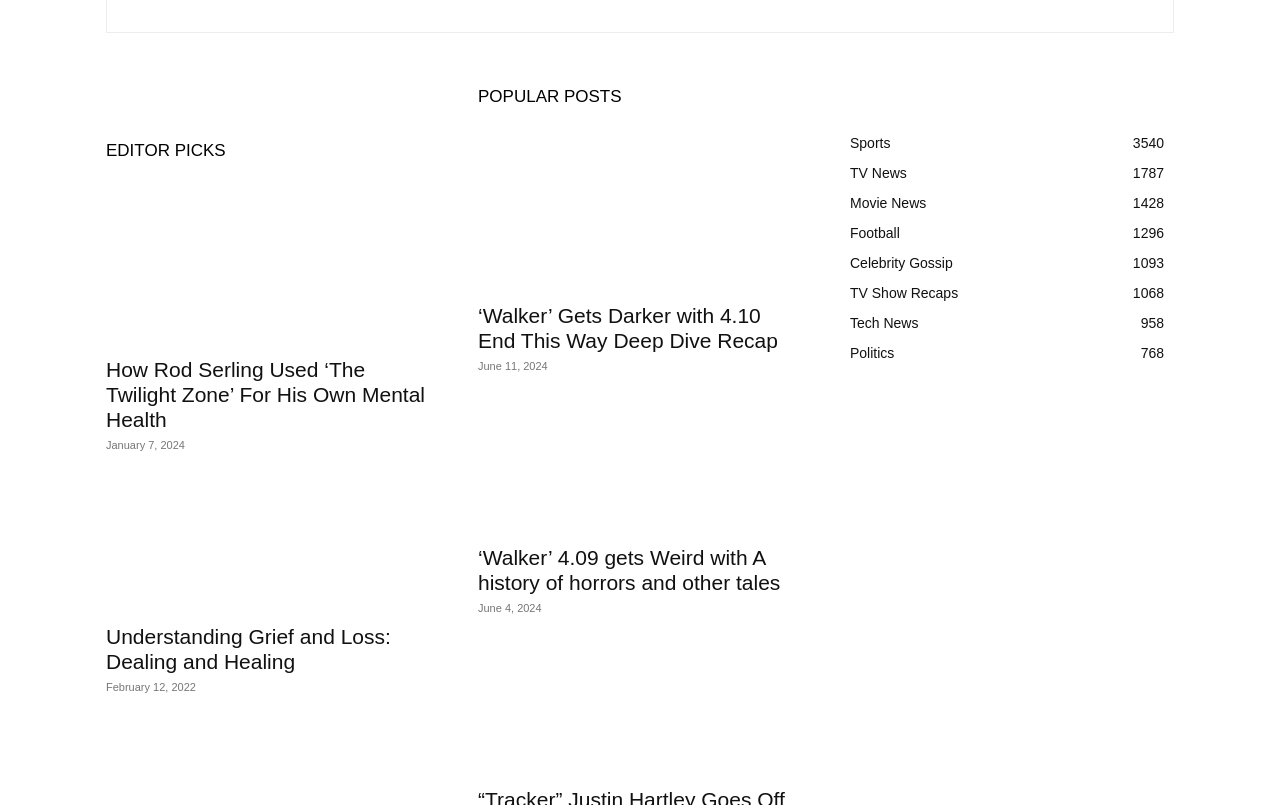How many categories are listed under 'POPULAR CATEGORY'?
Please give a detailed and elaborate answer to the question.

I counted the number of categories listed under the 'POPULAR CATEGORY' heading, which are 'Sports', 'TV News', 'Movie News', 'Football', 'Celebrity Gossip', 'TV Show Recaps', 'Tech News', and 'Politics'.